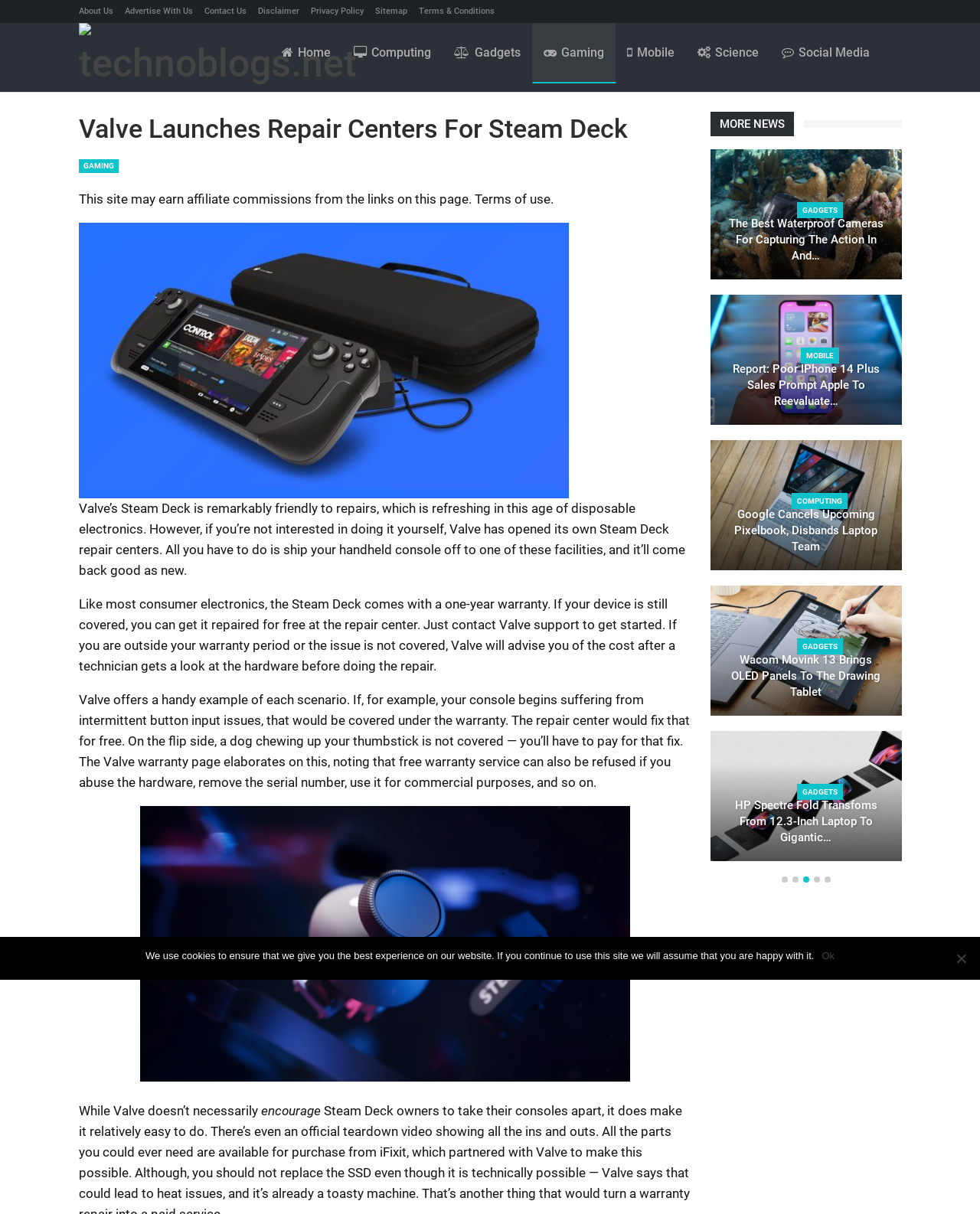What is covered under the warranty?
Answer the question with a detailed explanation, including all necessary information.

The webpage states that issues like intermittent button input are covered under the warranty, and users can get their devices repaired for free if they are still within the warranty period.